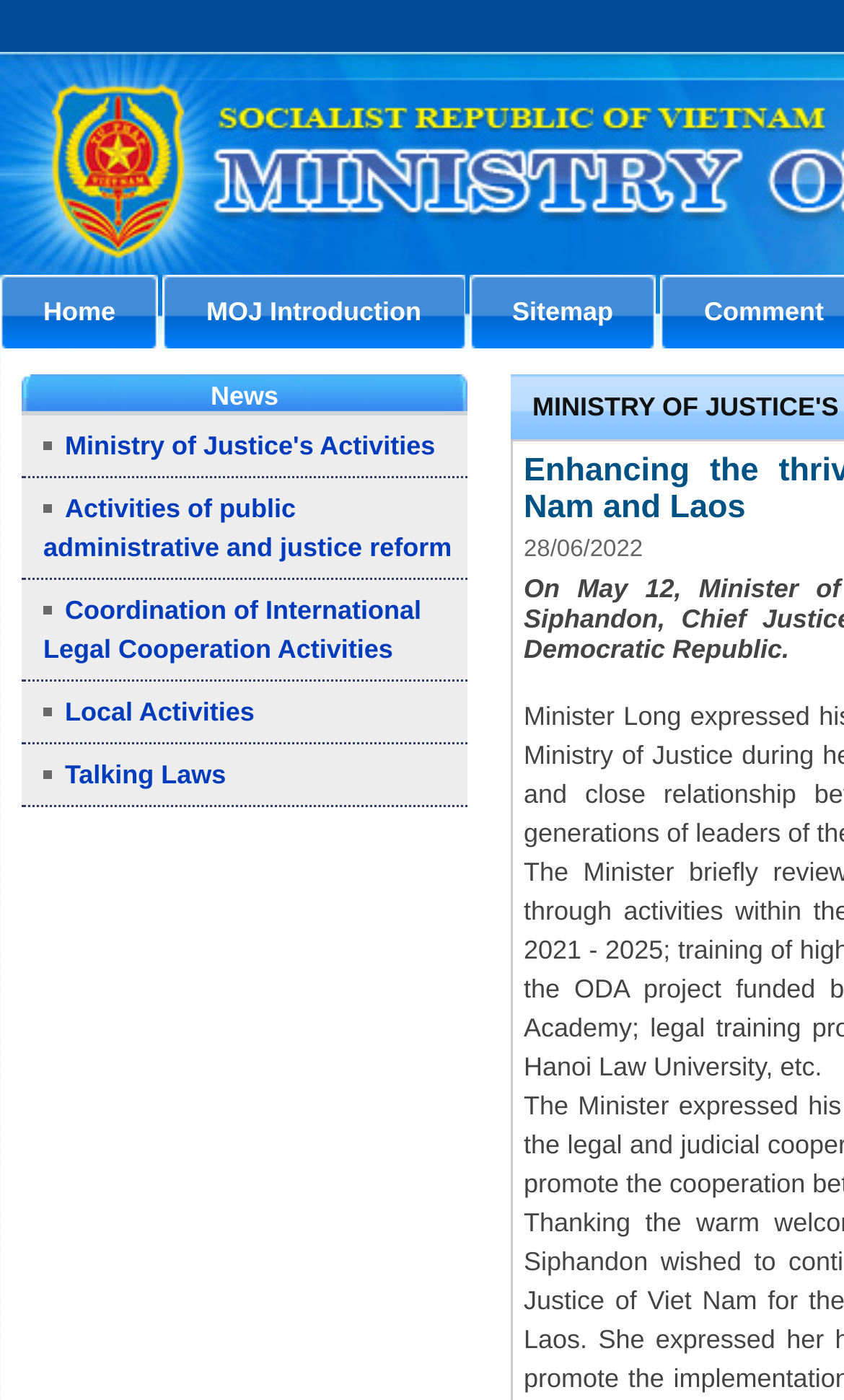Locate the bounding box of the UI element with the following description: "Ministry of Justice's Activities".

[0.051, 0.308, 0.516, 0.329]